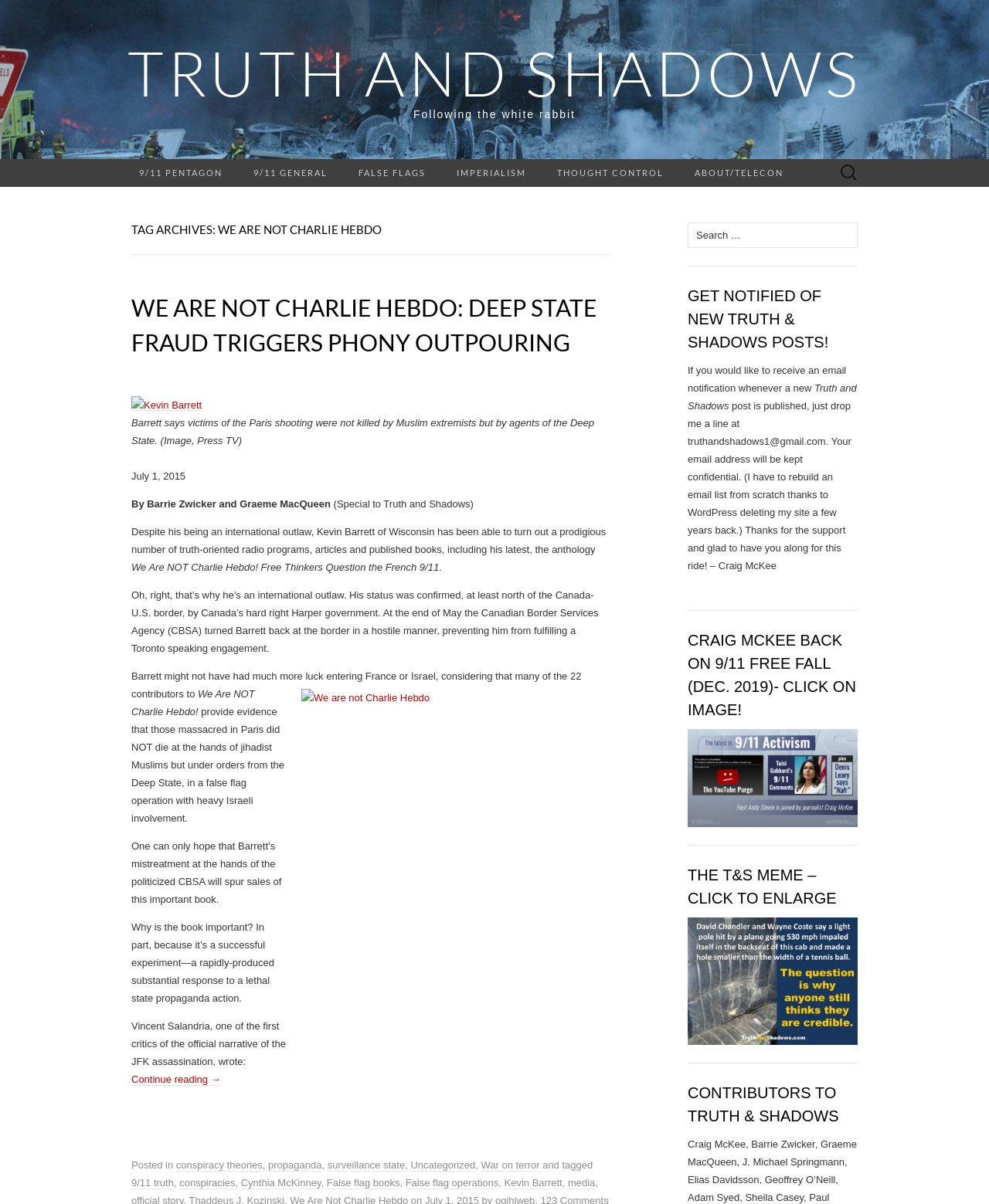Extract the bounding box coordinates for the UI element described as: "surveillance state".

[0.331, 0.963, 0.409, 0.973]